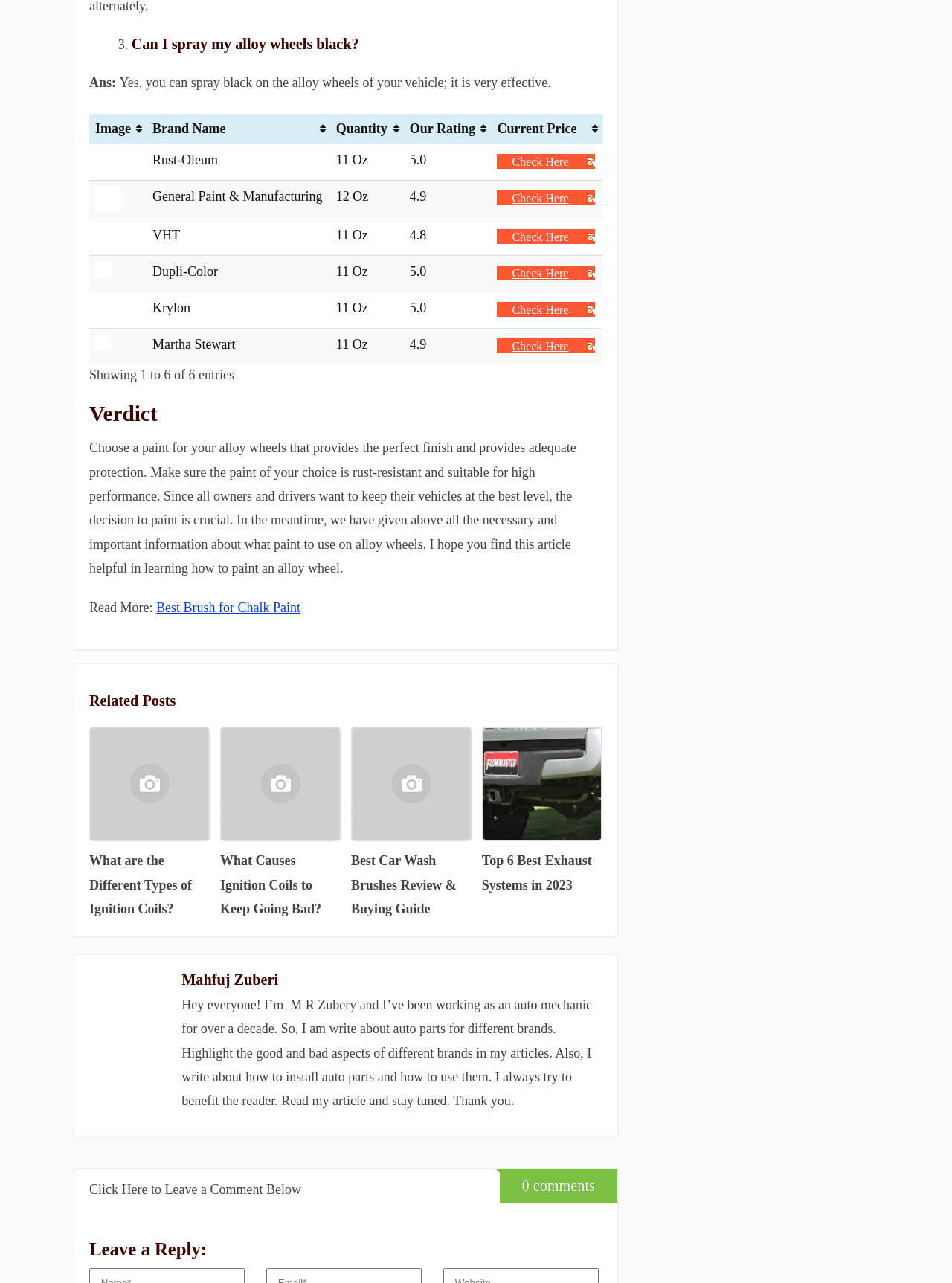Respond to the question below with a single word or phrase: What is the topic of the article?

Painting alloy wheels